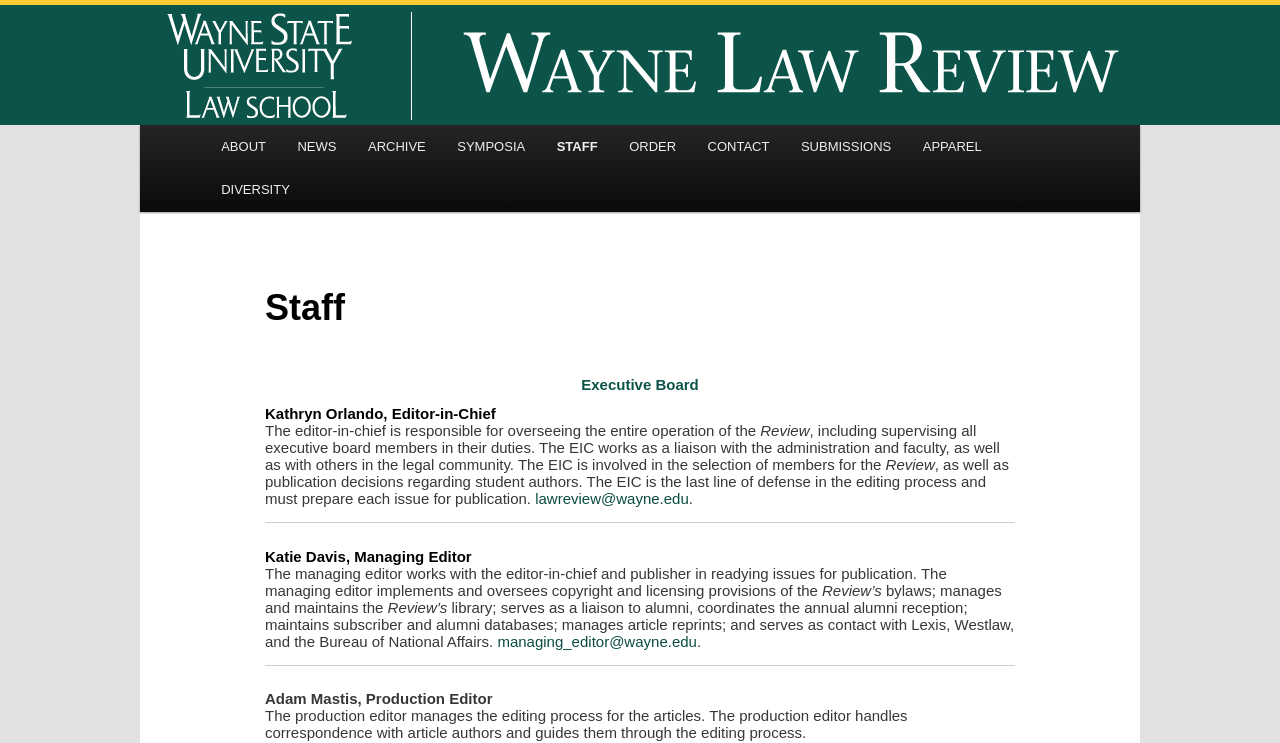Determine the webpage's heading and output its text content.

Wayne Law Review